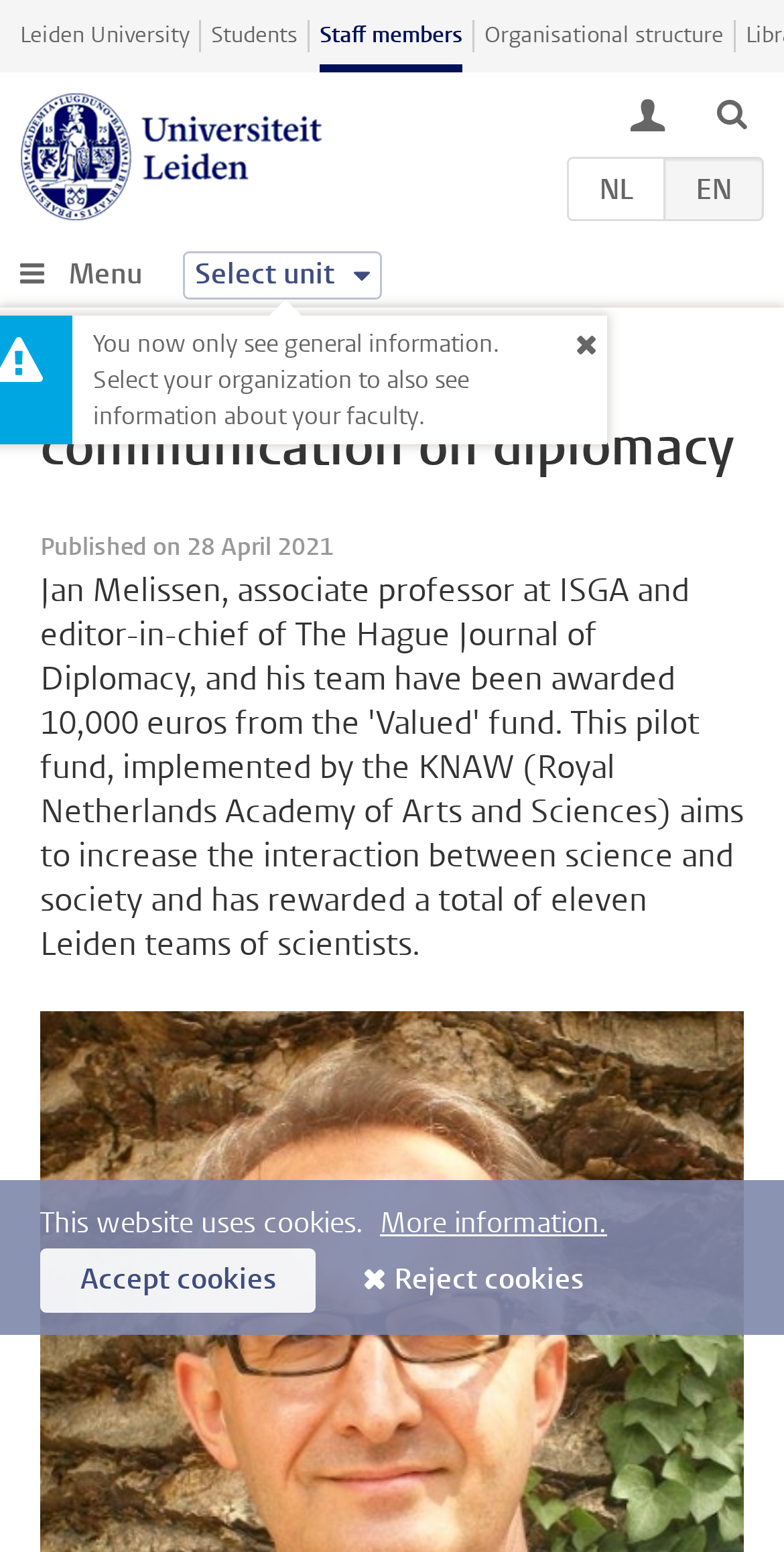What is the topic of the webpage?
Please provide a comprehensive answer based on the visual information in the image.

I found the answer by looking at the subheading element with the text 'KNAW grant for public communication on diplomacy'. This suggests that the topic of the webpage is related to diplomacy.